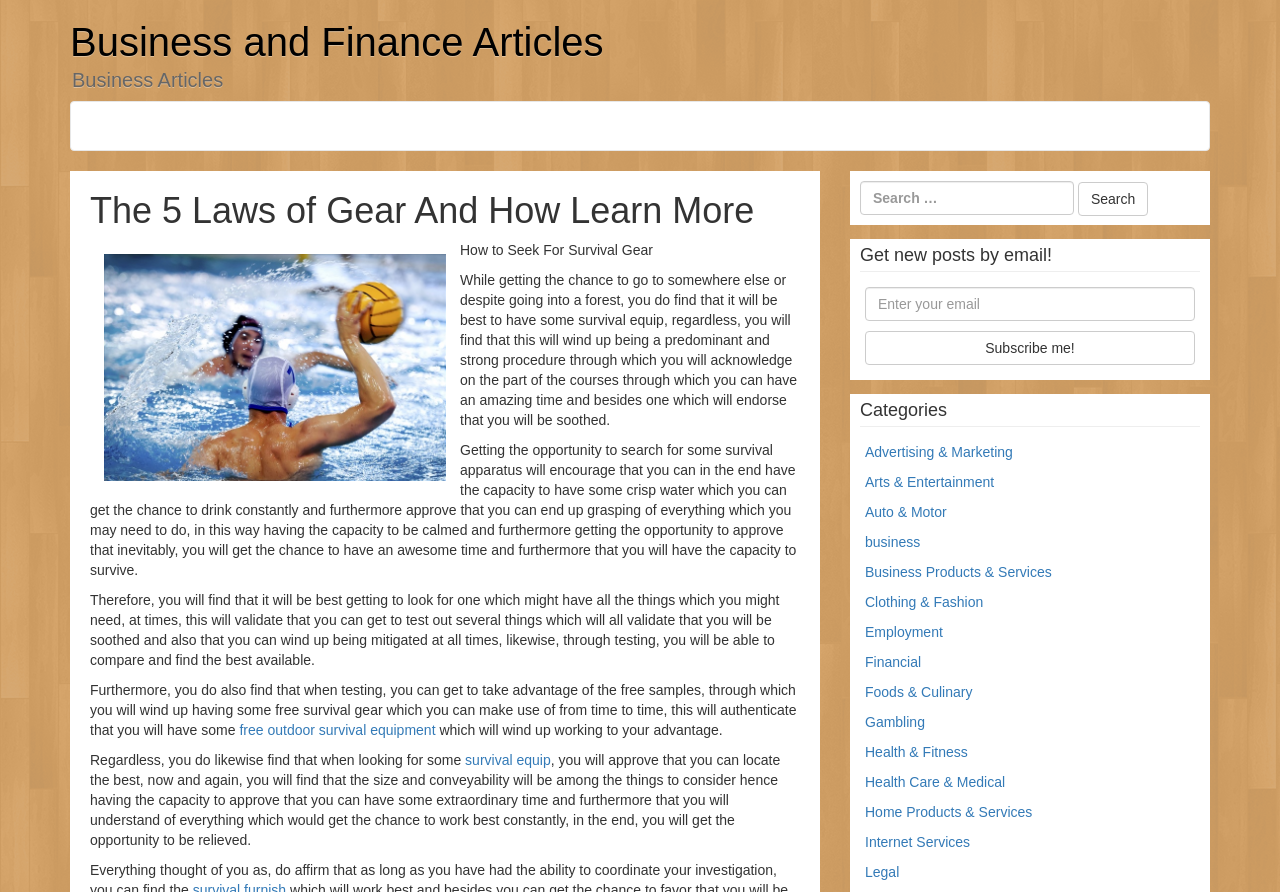Bounding box coordinates should be in the format (top-left x, top-left y, bottom-right x, bottom-right y) and all values should be floating point numbers between 0 and 1. Determine the bounding box coordinate for the UI element described as: Accept

None